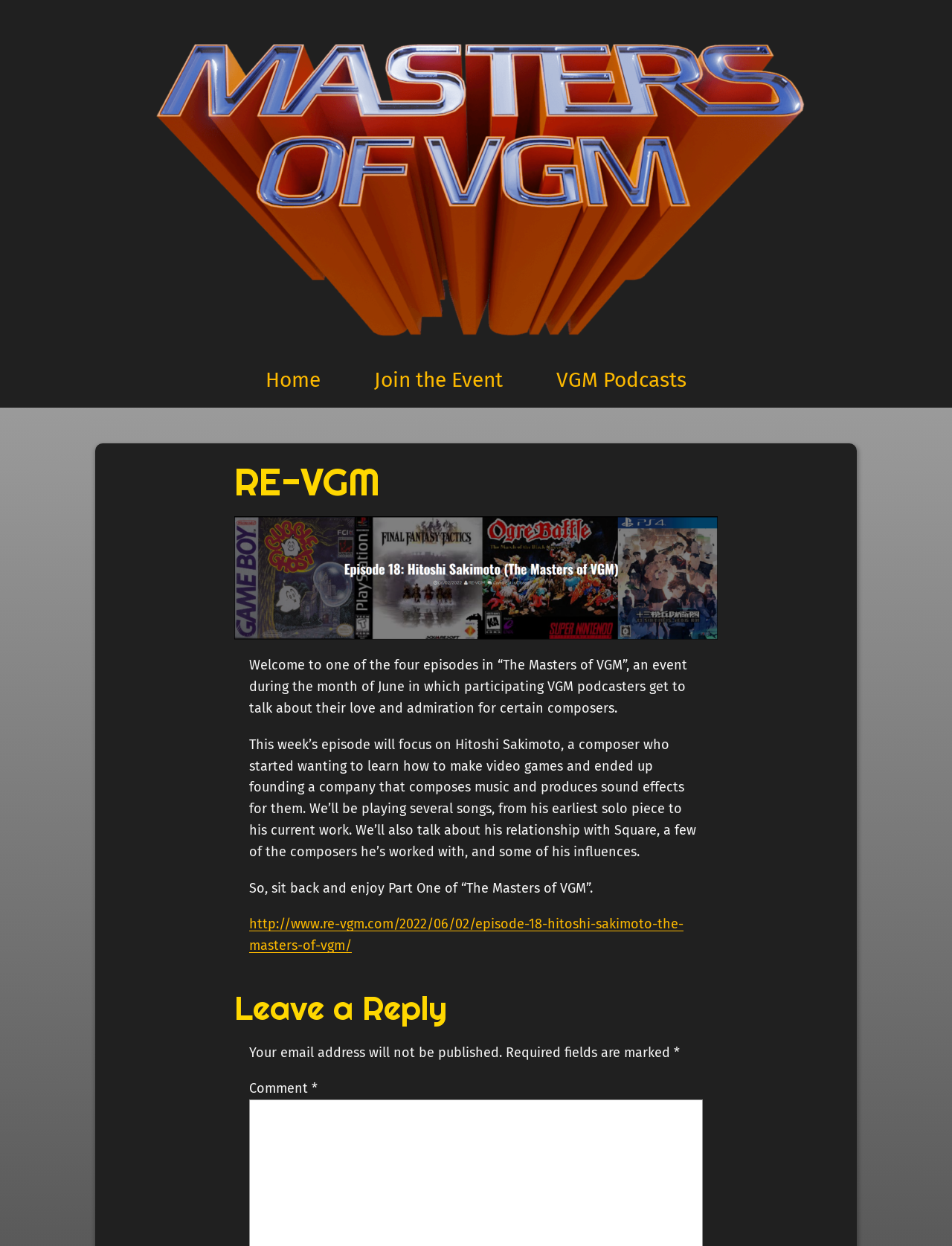What is the title of the episode mentioned on the webpage?
Please respond to the question with a detailed and informative answer.

I found the title of the episode by looking at the link provided on the webpage, which is 'http://www.re-vgm.com/2022/06/02/episode-18-hitoshi-sakimoto-the-masters-of-vgm/'.